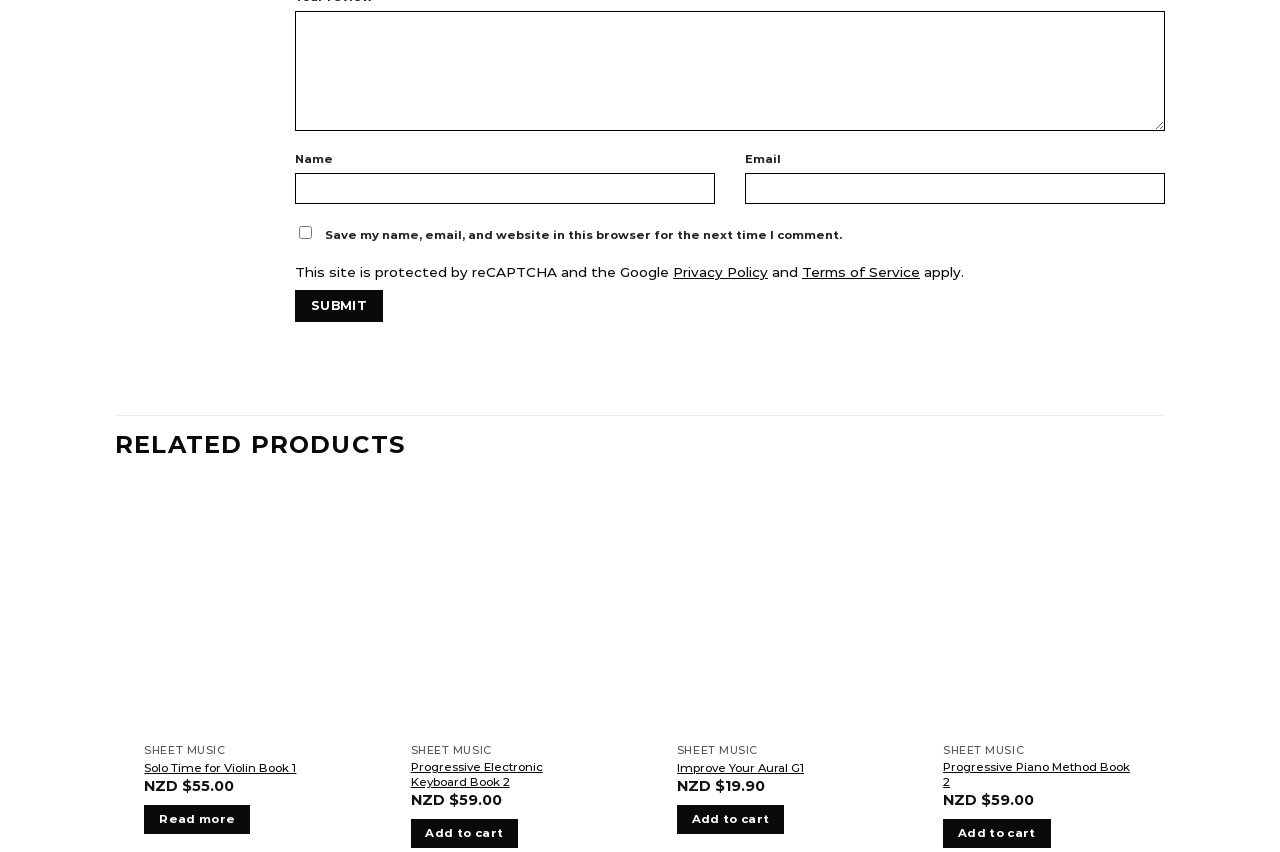What is the purpose of the checkbox at the bottom of the review form?
Ensure your answer is thorough and detailed.

I examined the review form and found a checkbox with a label 'Save my name, email, and website in this browser for the next time I comment.' This suggests that the purpose of the checkbox is to save the user's data for their next comment.